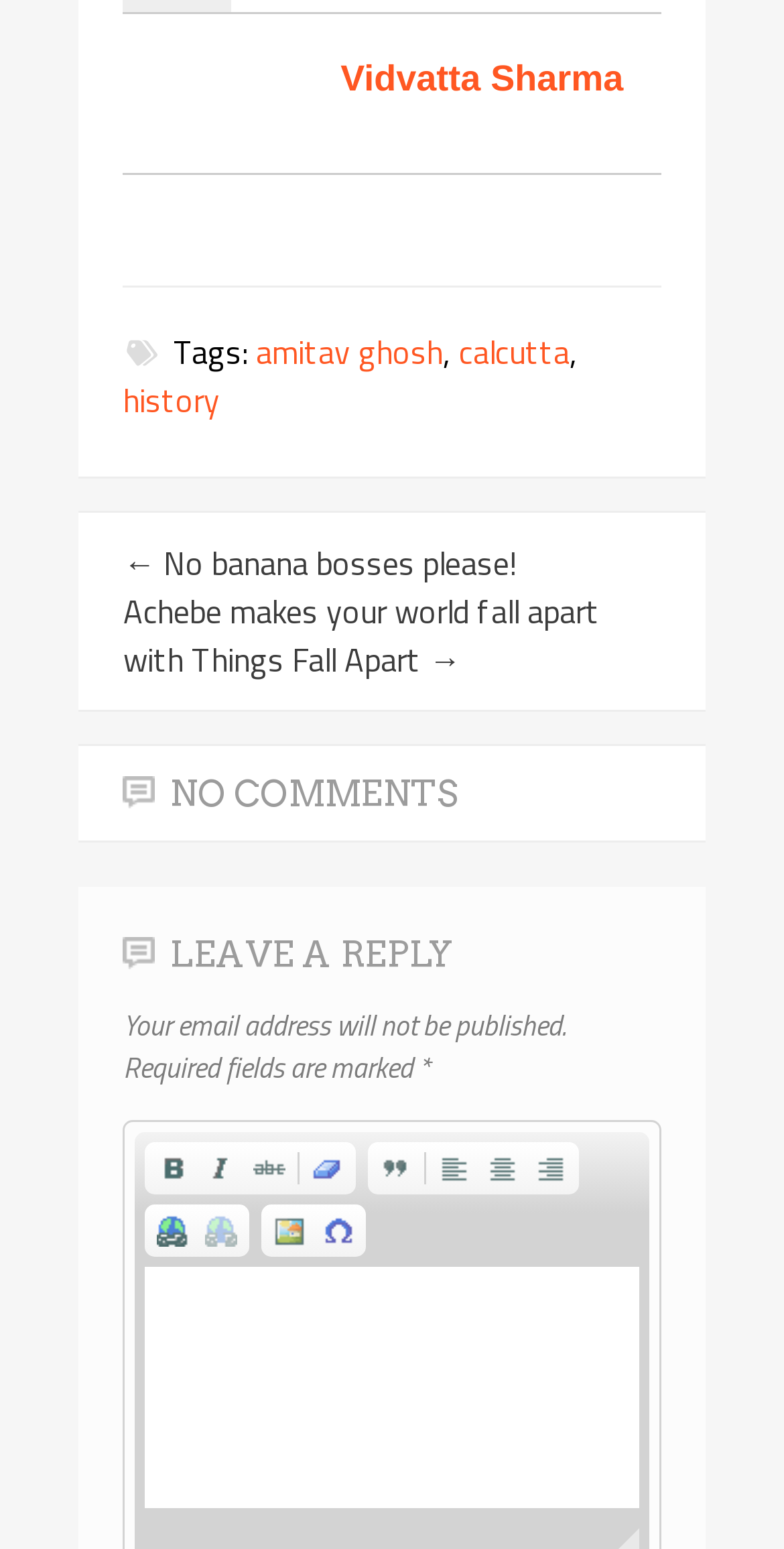Please identify the bounding box coordinates of the element's region that I should click in order to complete the following instruction: "Click on the link 'calcutta'". The bounding box coordinates consist of four float numbers between 0 and 1, i.e., [left, top, right, bottom].

[0.586, 0.212, 0.727, 0.243]